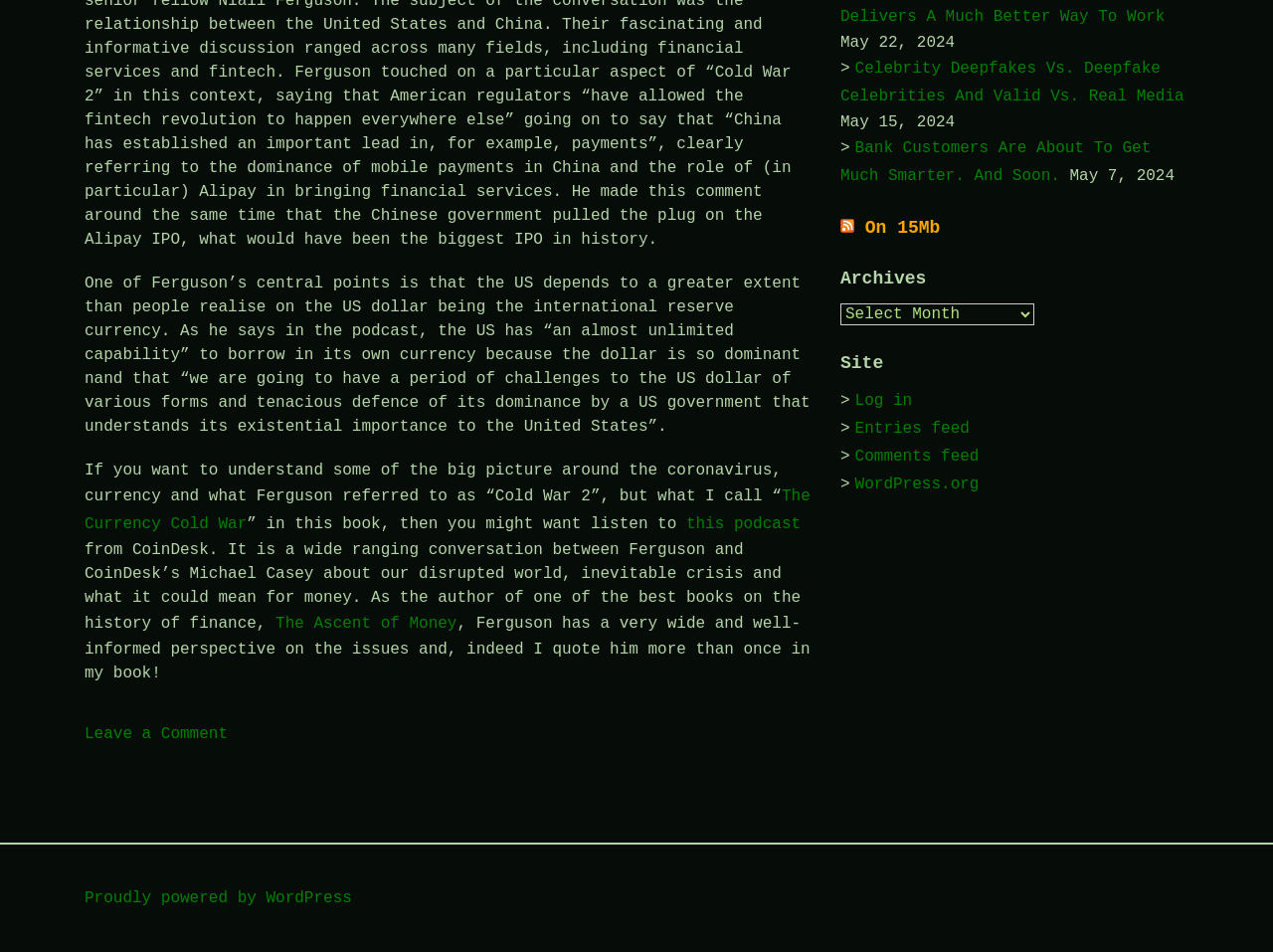Locate the UI element described as follows: "Comments feed". Return the bounding box coordinates as four float numbers between 0 and 1 in the order [left, top, right, bottom].

[0.672, 0.47, 0.769, 0.489]